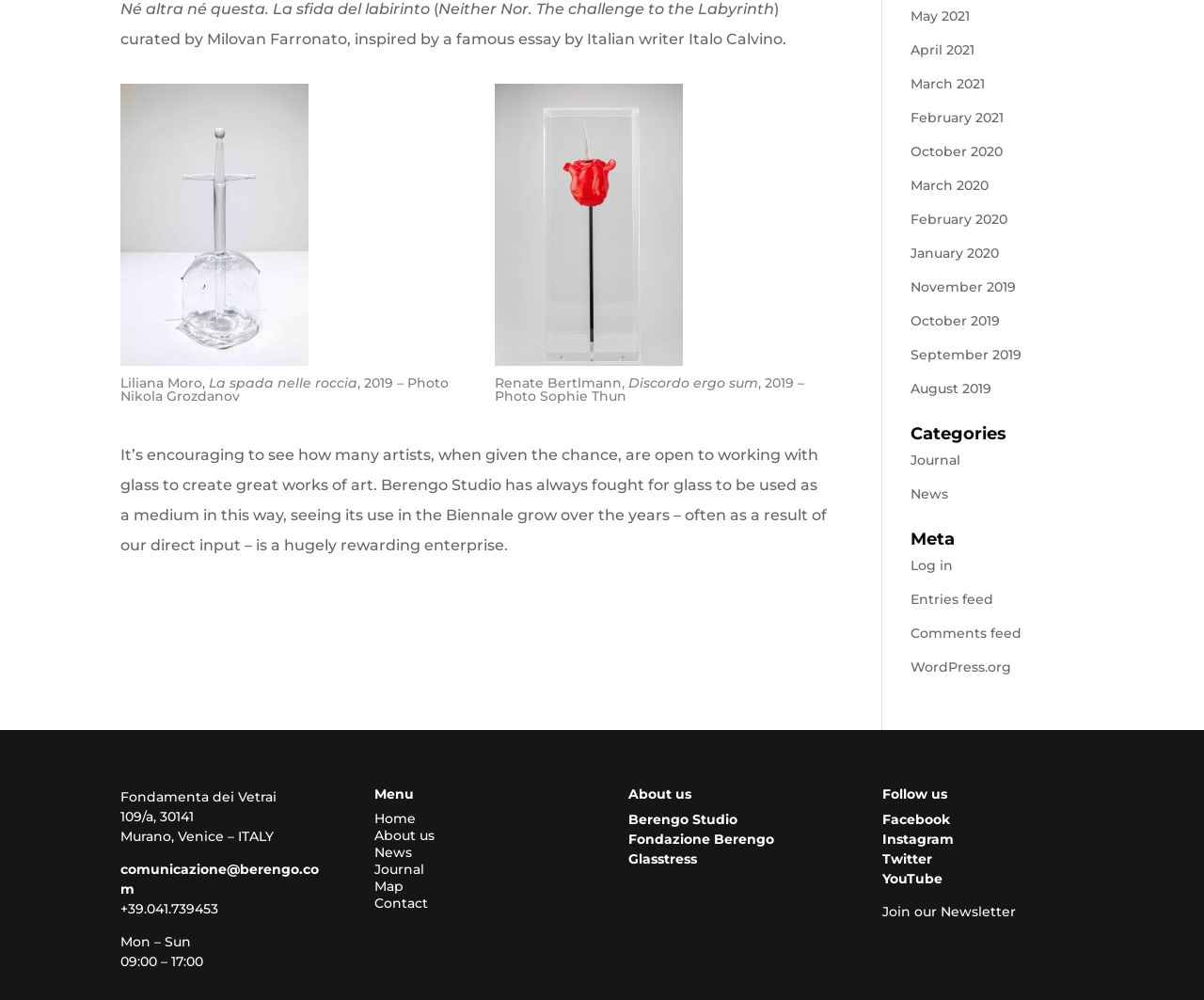Provide your answer to the question using just one word or phrase: What is the name of the exhibition?

Neither Nor. The challenge to the Labyrinth